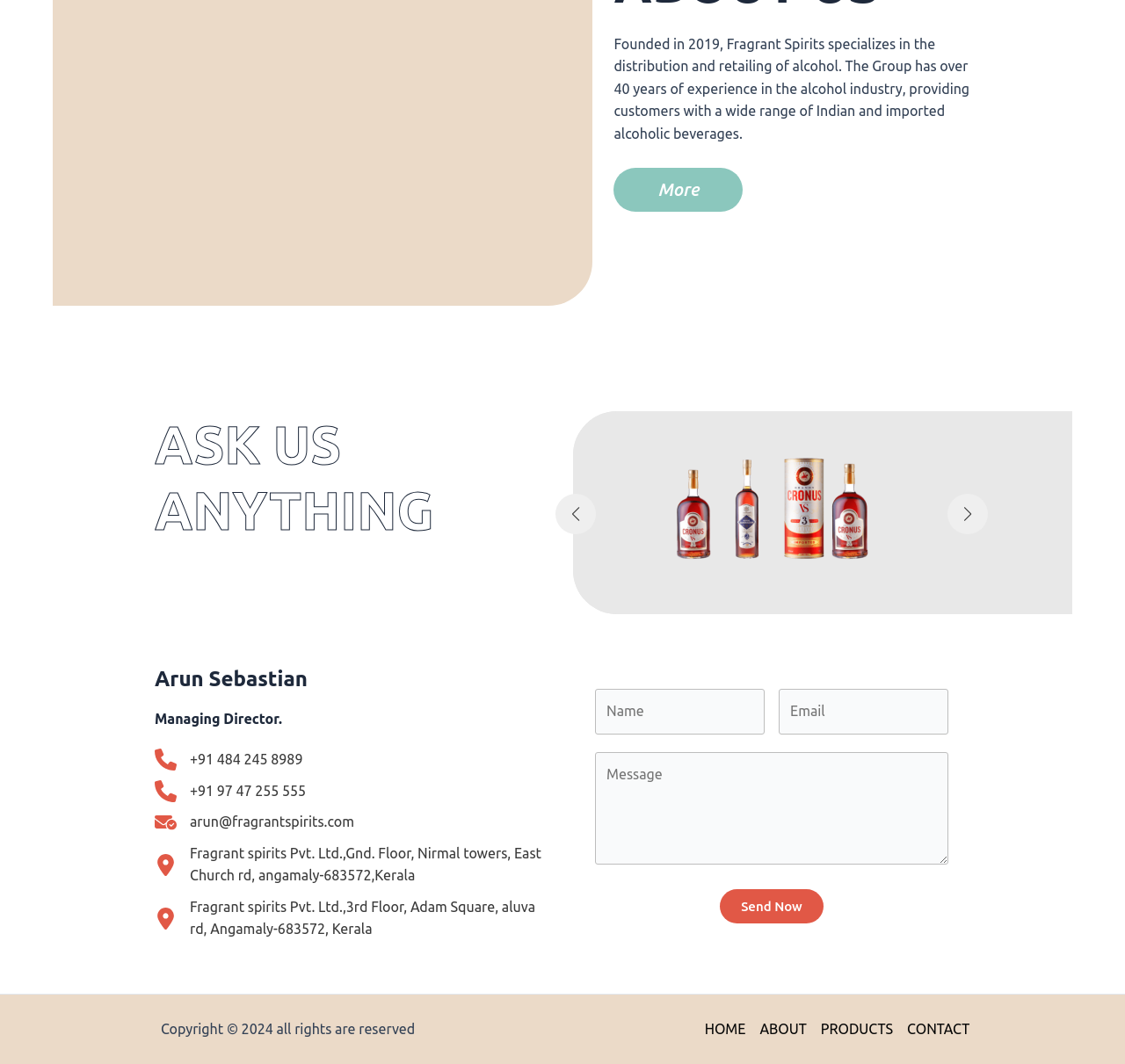What is the company's industry?
Respond with a short answer, either a single word or a phrase, based on the image.

Alcohol